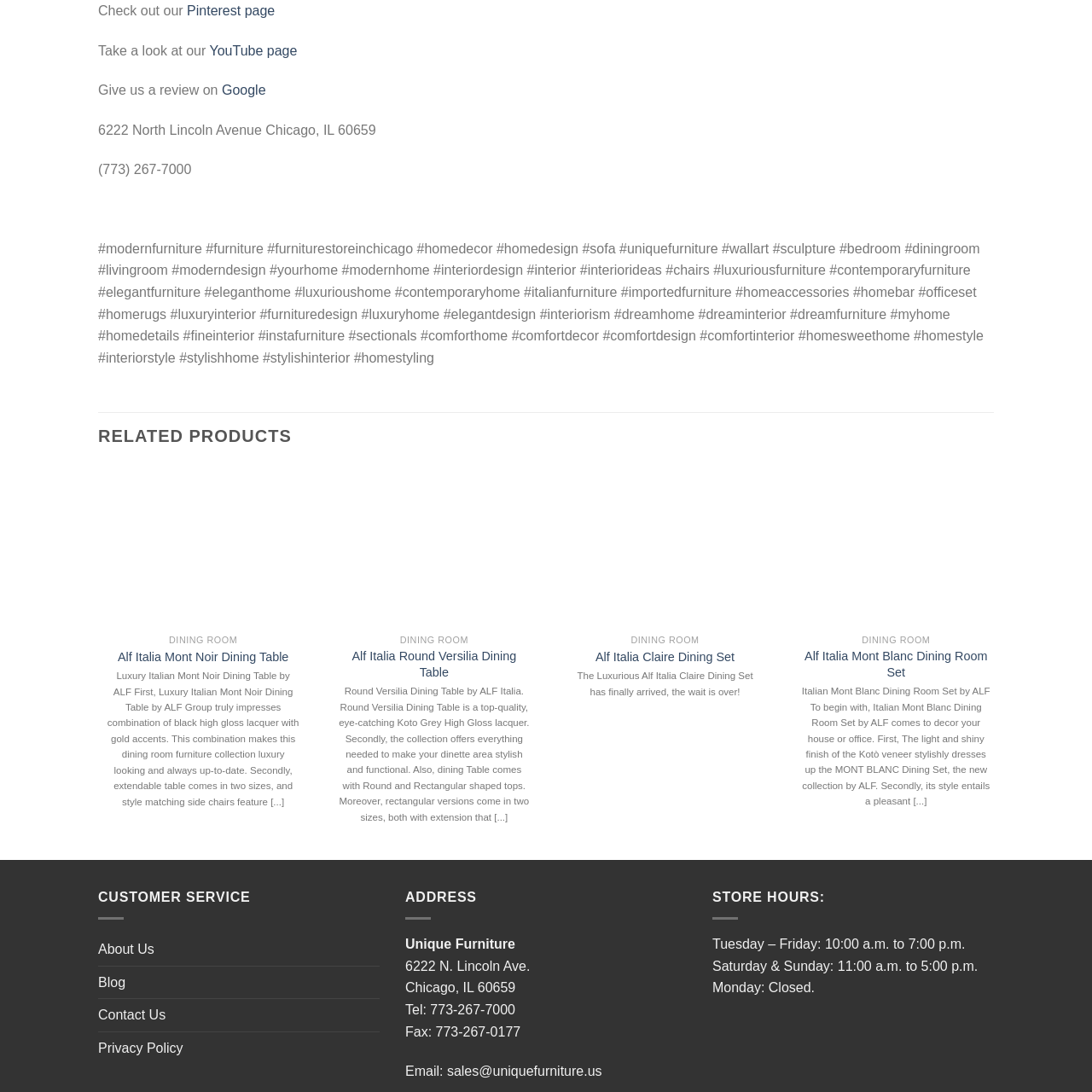Look at the photo within the red outline and describe it thoroughly.

The image showcases the "Mont Noir Dining" set, a chic and modern dining furniture collection that embodies luxury. This elegant dining set features a sleek design with high gloss lacquer and a striking black finish accented by gold details. Perfect for contemporary spaces, it creates a stylish dining area ideal for both intimate gatherings and grand occasions. The accompanying description highlights its upscale aesthetic and functionality, appealing to those seeking high-quality, sophisticated furniture for their dining rooms. Explore more about this exquisite addition to elegant home decor.